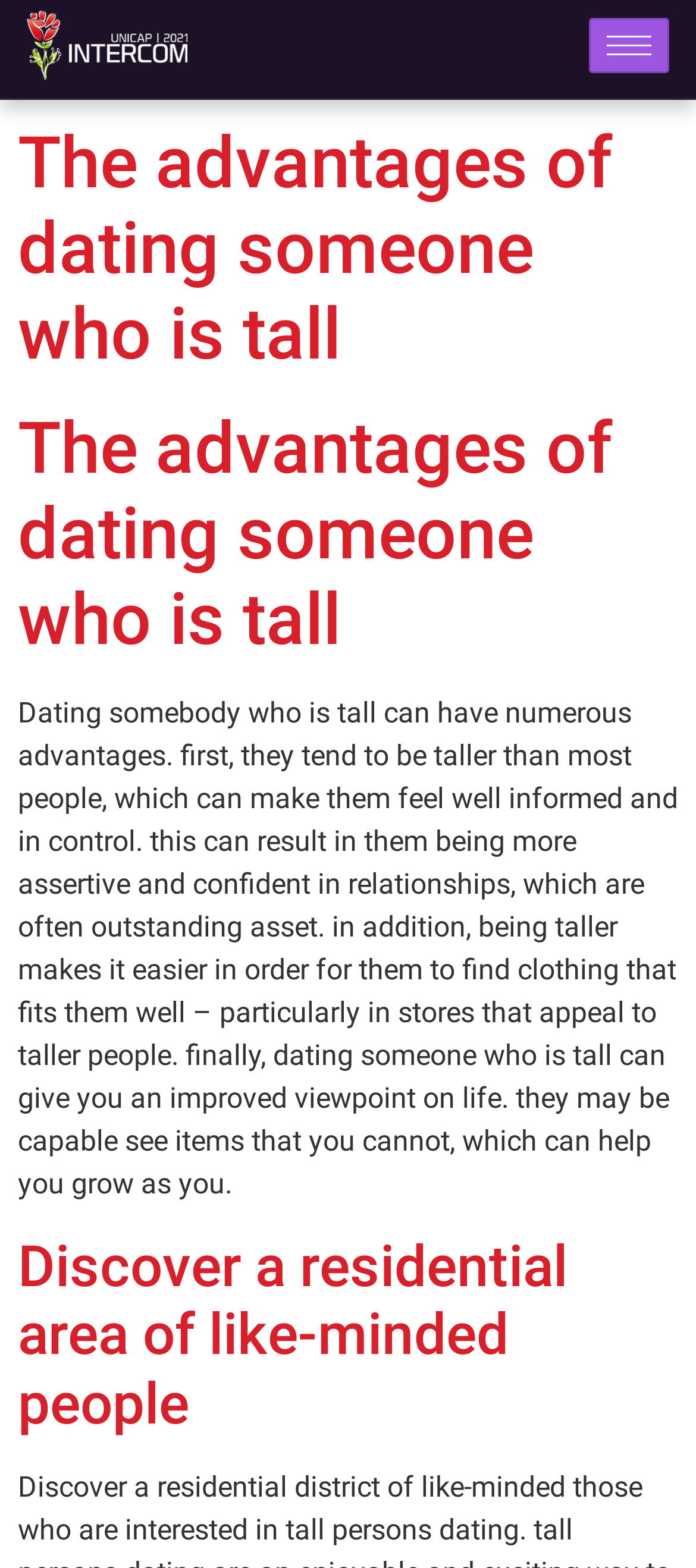What is the first advantage of dating someone who is tall?
Offer a detailed and full explanation in response to the question.

According to the webpage, the first advantage of dating someone who is tall is that they tend to be more assertive and confident in relationships, which is an outstanding asset. This is because they feel well informed and in control due to their height.